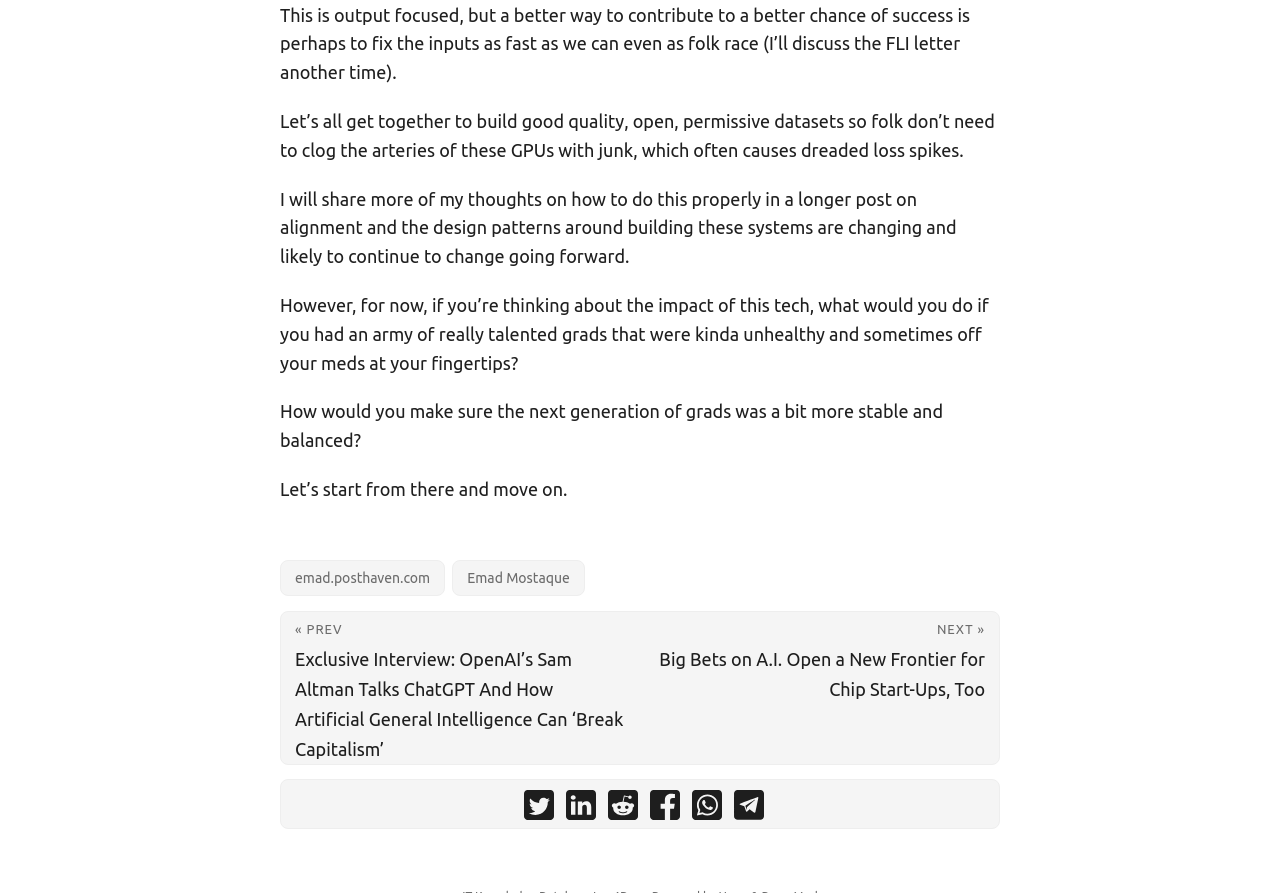Where is the author's name located?
Kindly answer the question with as much detail as you can.

The author's name, 'Emad Mostaque', is located in the footer section of the webpage, which is indicated by the bounding box coordinates [0.353, 0.627, 0.457, 0.667] and is a link to 'emad.posthaven.com'.